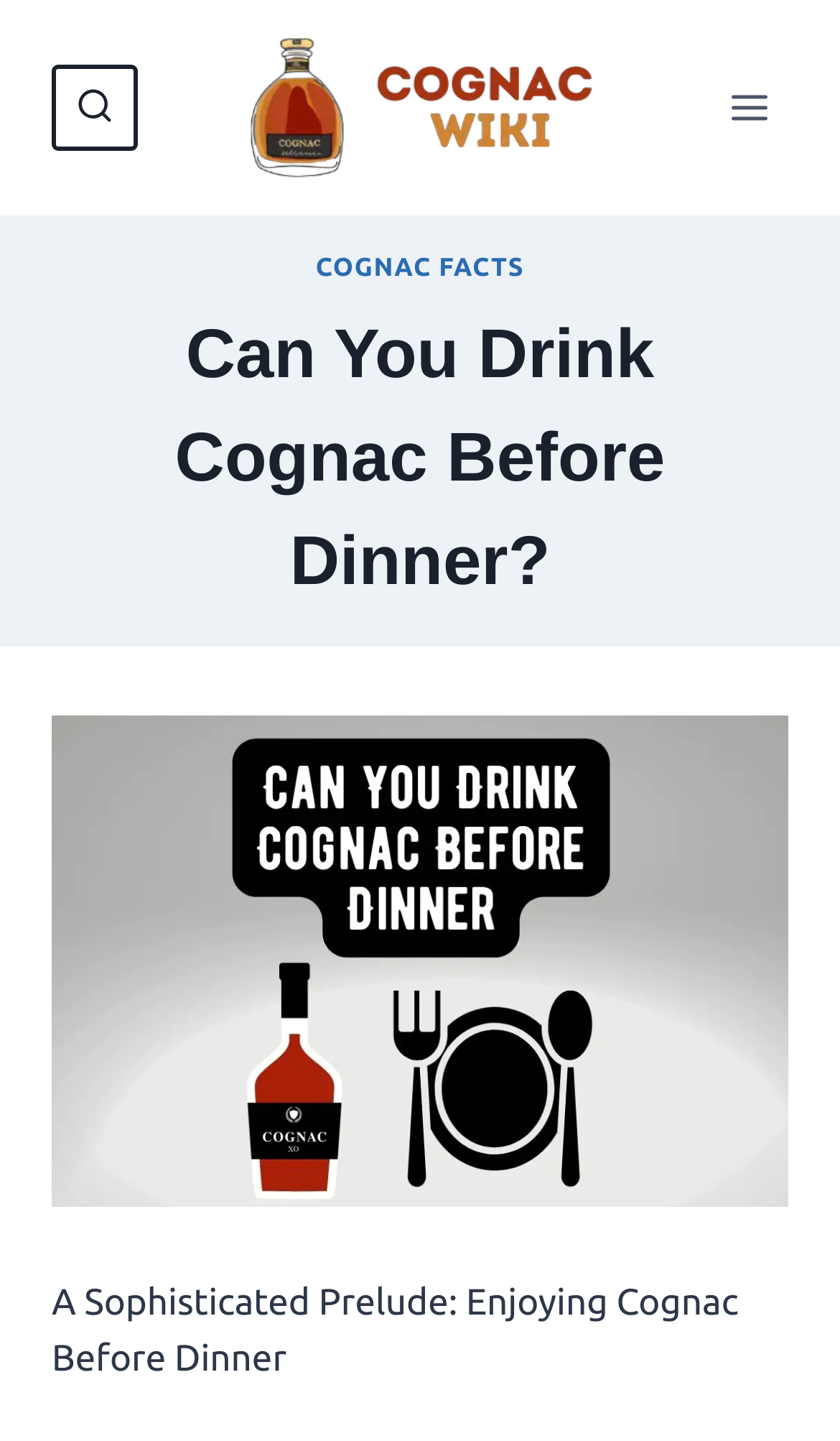What is the name of the wiki?
Using the image as a reference, deliver a detailed and thorough answer to the question.

The name of the wiki can be found in the top navigation bar, where there is a link with the text 'Cognac Wiki' and an accompanying image with the same name.